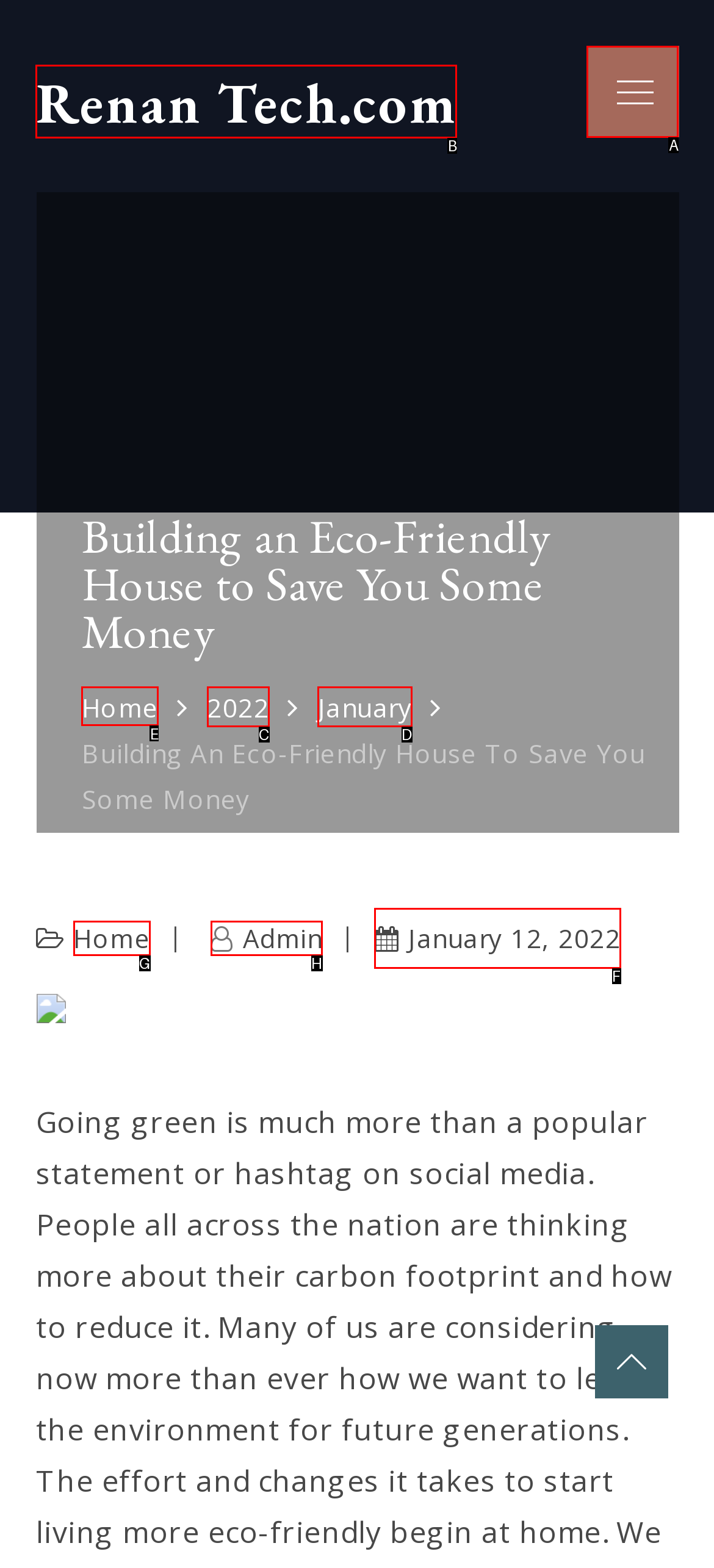What is the letter of the UI element you should click to Go to 'Home' page? Provide the letter directly.

E